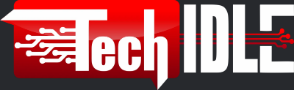What is the platform 'Tech Idle' dedicated to exploring?
Give a one-word or short-phrase answer derived from the screenshot.

Technology and automotive culture